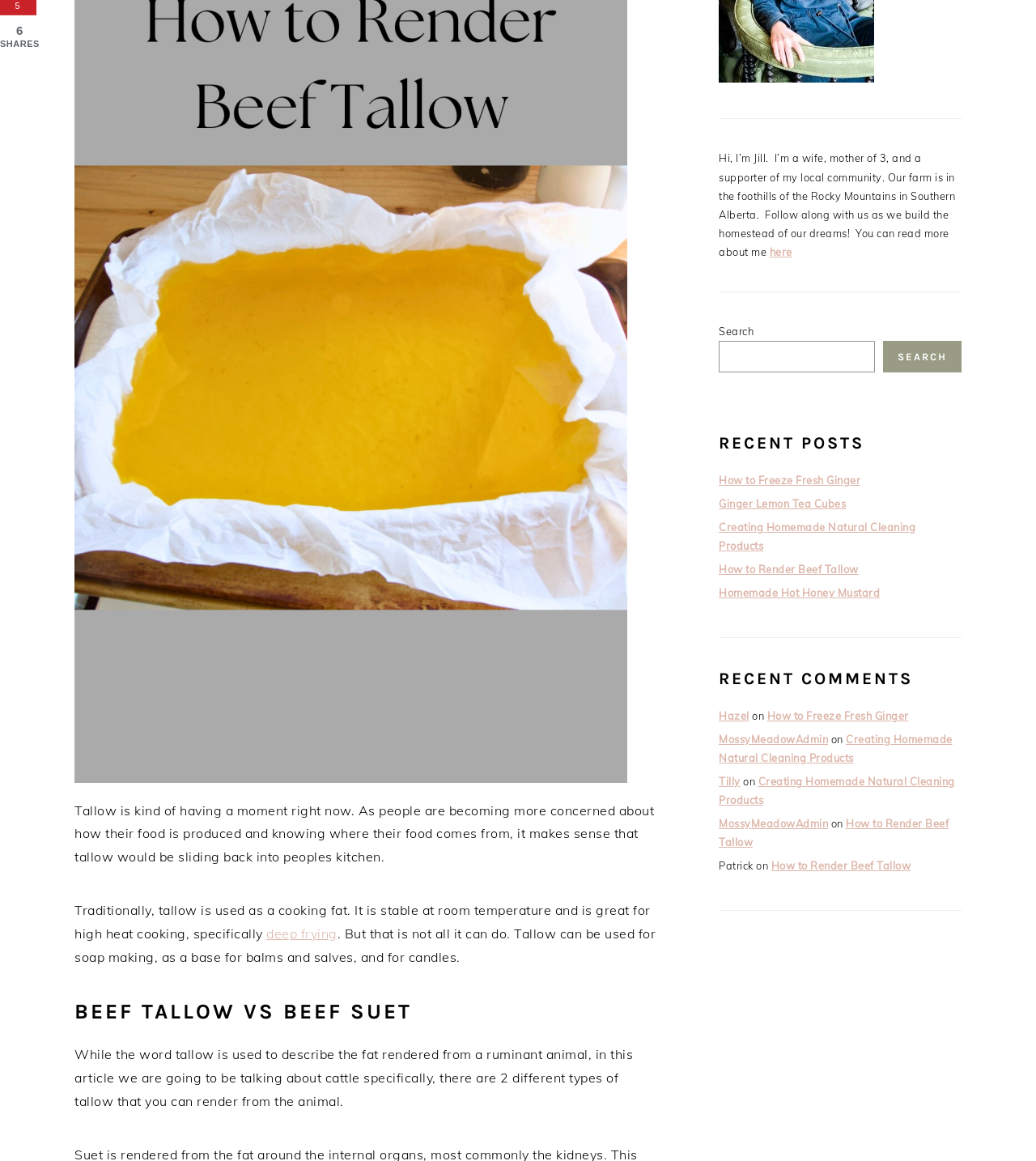Using floating point numbers between 0 and 1, provide the bounding box coordinates in the format (top-left x, top-left y, bottom-right x, bottom-right y). Locate the UI element described here: Creating Homemade Natural Cleaning Products

[0.694, 0.631, 0.919, 0.658]